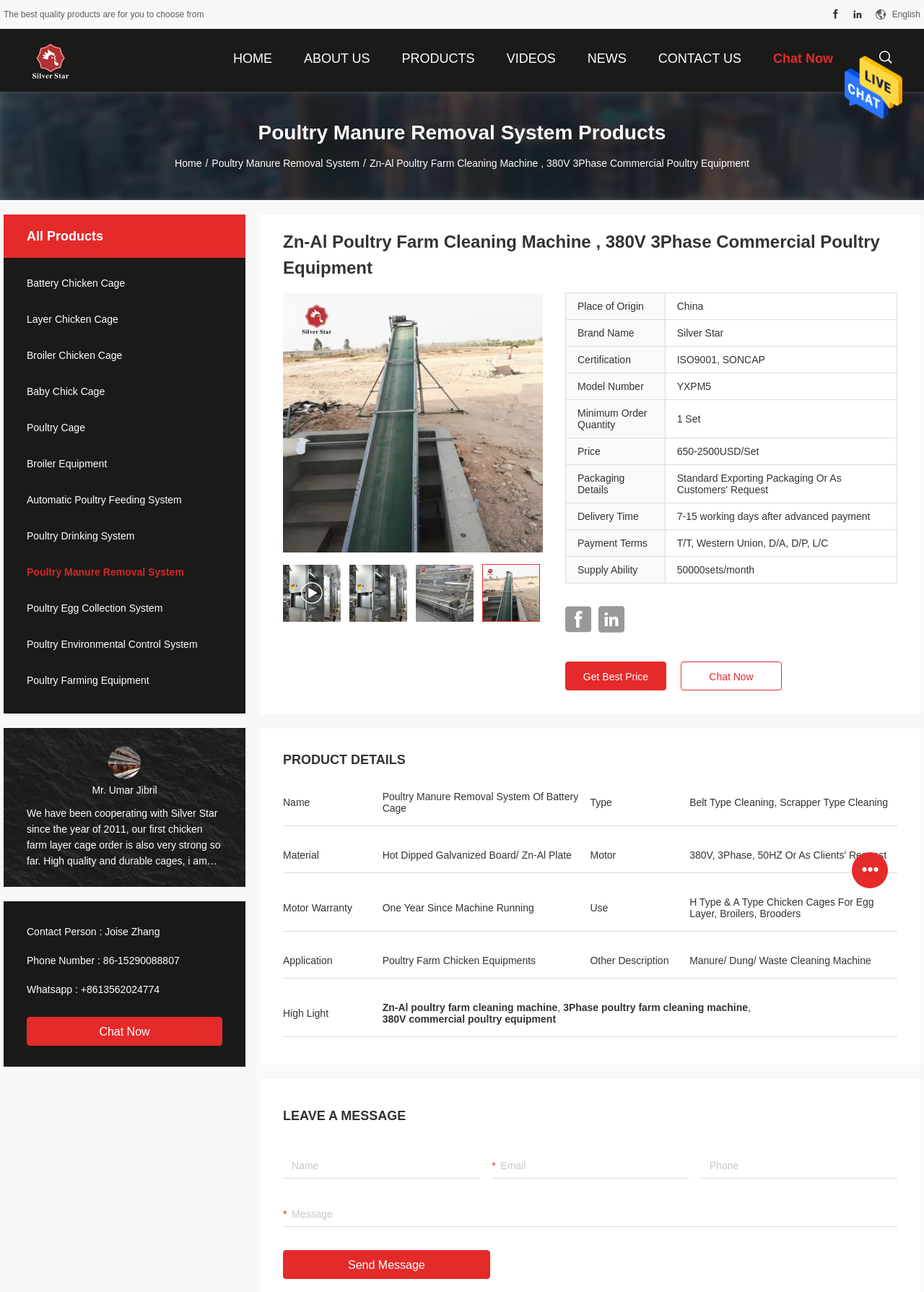What is the company name?
Look at the image and respond with a single word or a short phrase.

Henan Silver Star Poultry Equipment Co.,LTD